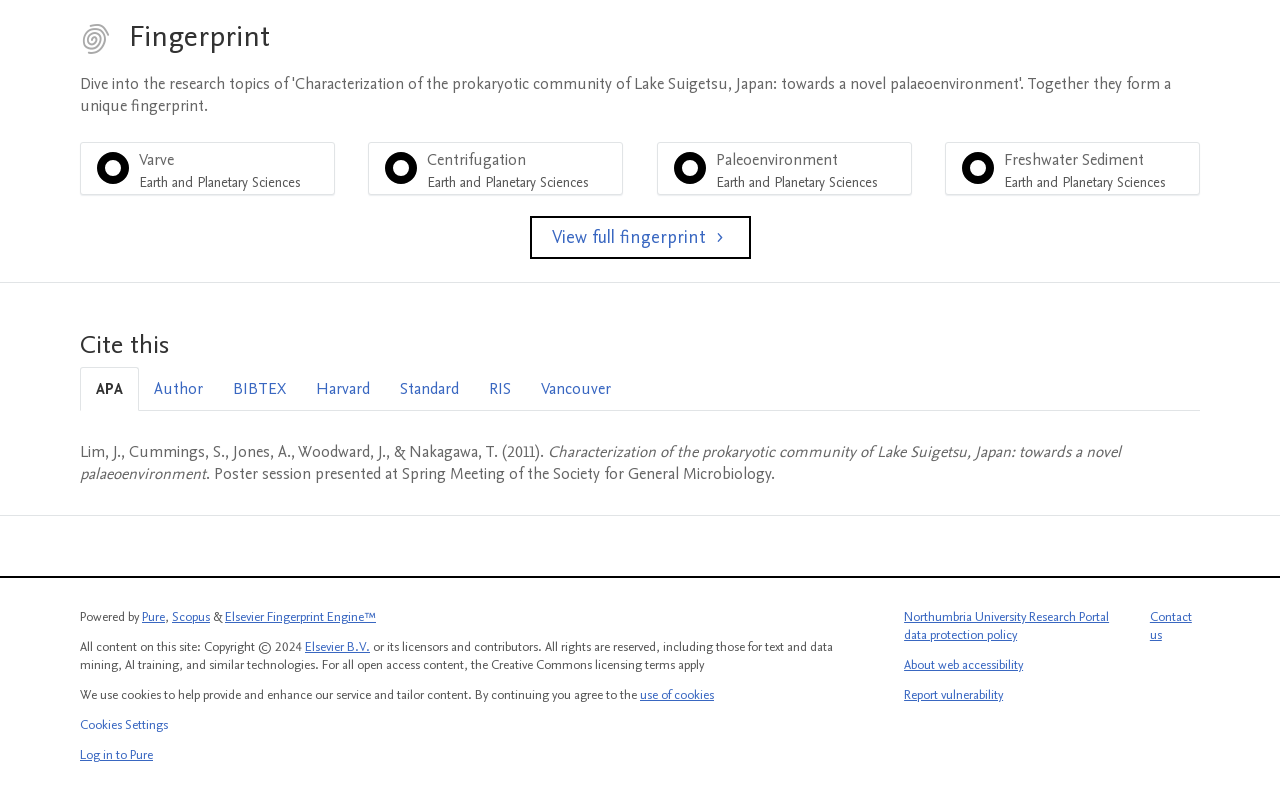What is the name of the engine that powered this fingerprint?
Answer the question with just one word or phrase using the image.

Elsevier Fingerprint Engine